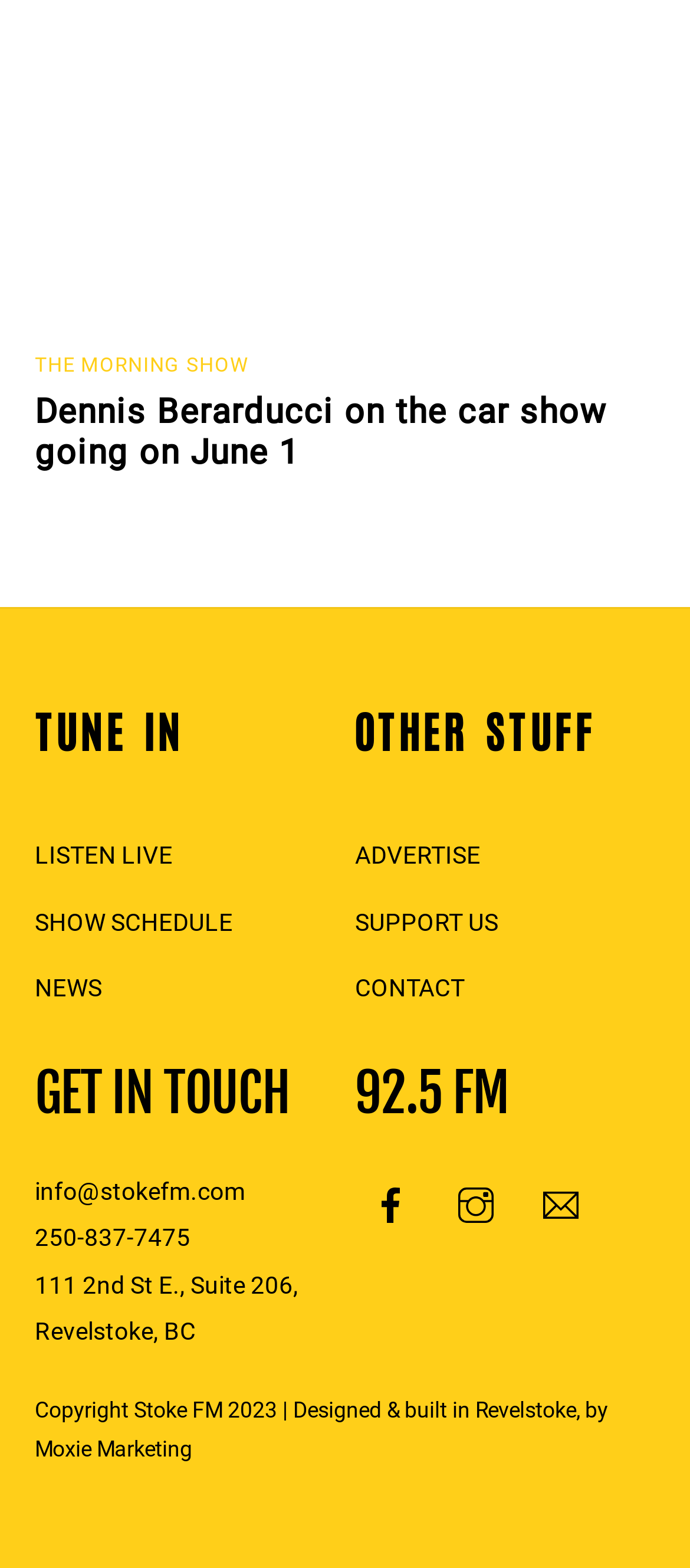Find the bounding box coordinates of the element you need to click on to perform this action: 'View additional resources'. The coordinates should be represented by four float values between 0 and 1, in the format [left, top, right, bottom].

None